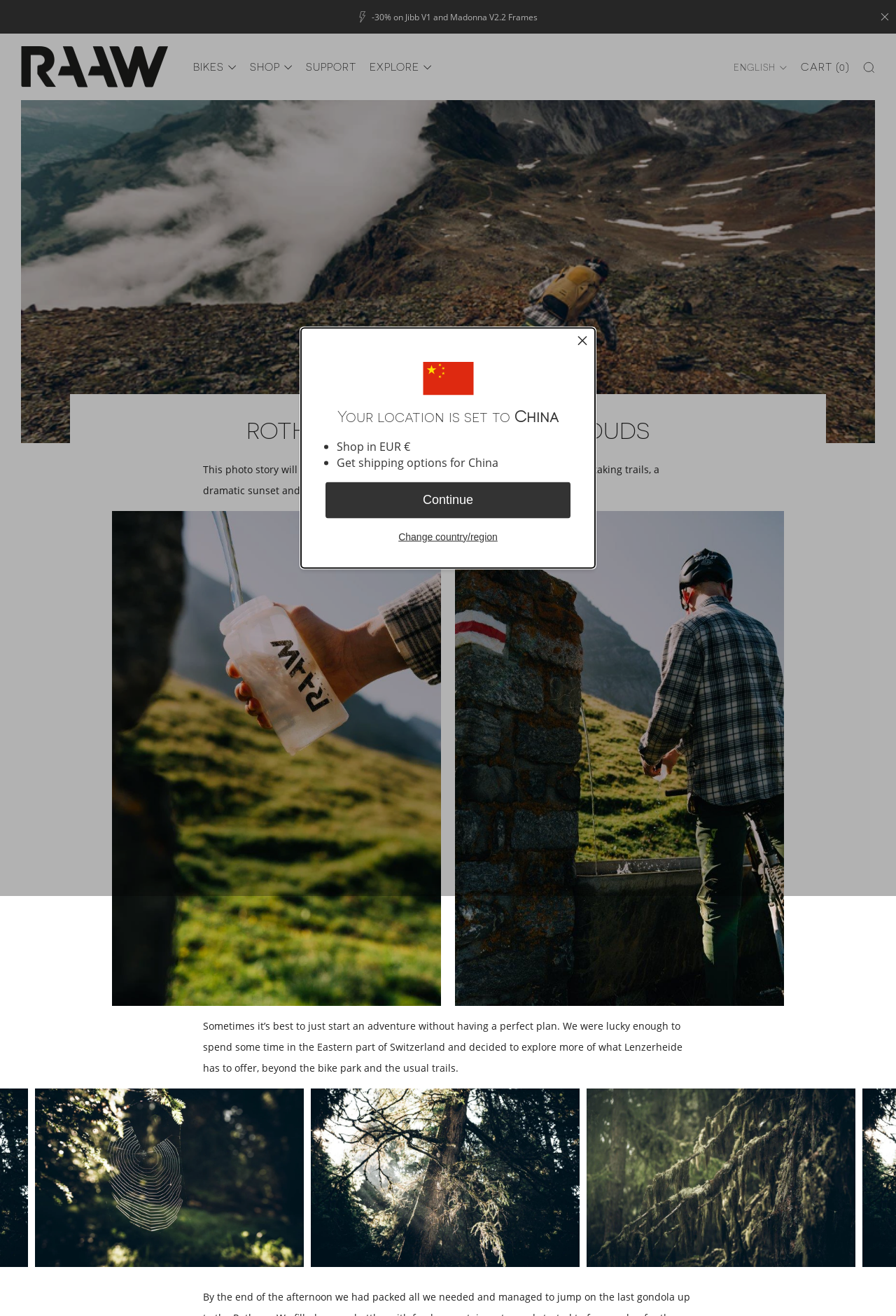Bounding box coordinates should be in the format (top-left x, top-left y, bottom-right x, bottom-right y) and all values should be floating point numbers between 0 and 1. Determine the bounding box coordinate for the UI element described as: Continue

[0.363, 0.366, 0.637, 0.394]